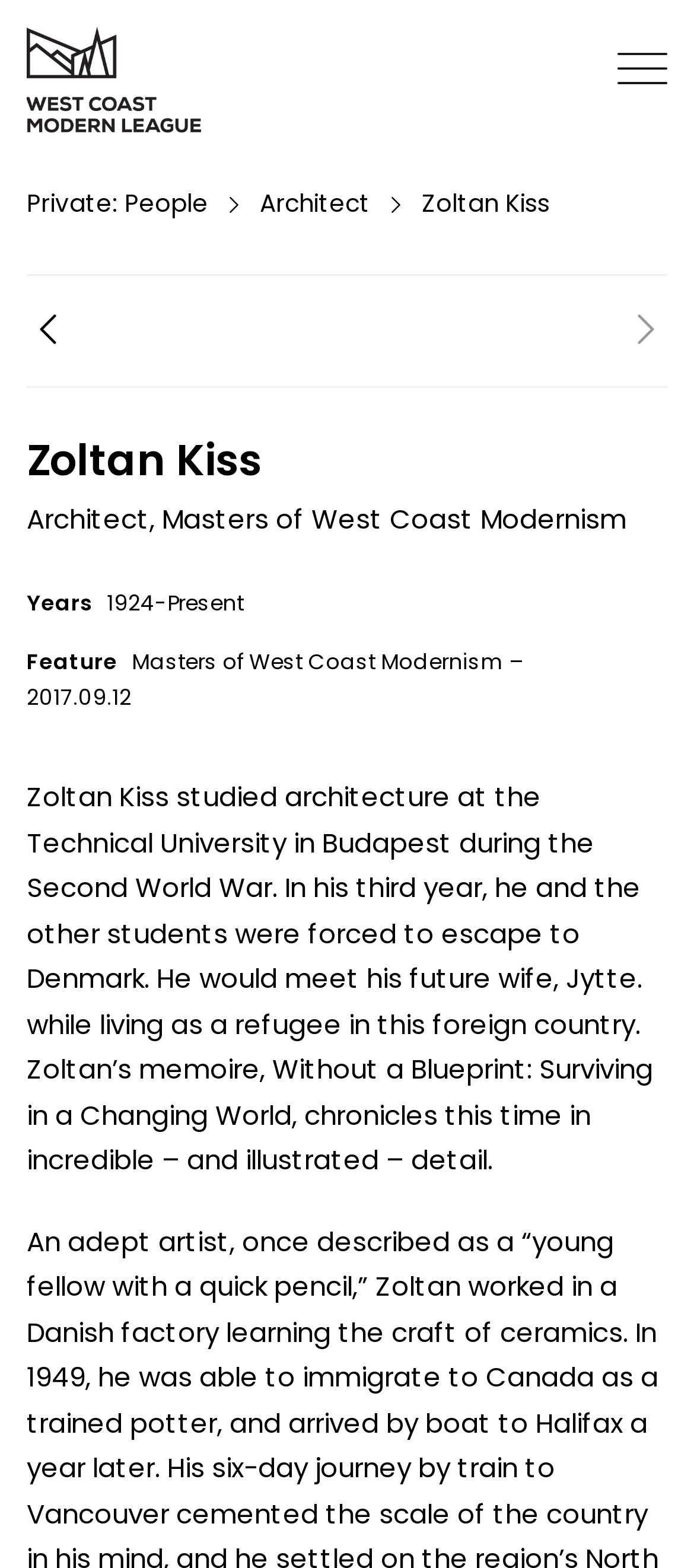What is the title of Zoltan Kiss's memoir?
Based on the screenshot, give a detailed explanation to answer the question.

The answer can be found in the text which states 'Zoltan’s memoire, Without a Blueprint: Surviving in a Changing World, chronicles this time in incredible – and illustrated – detail.'